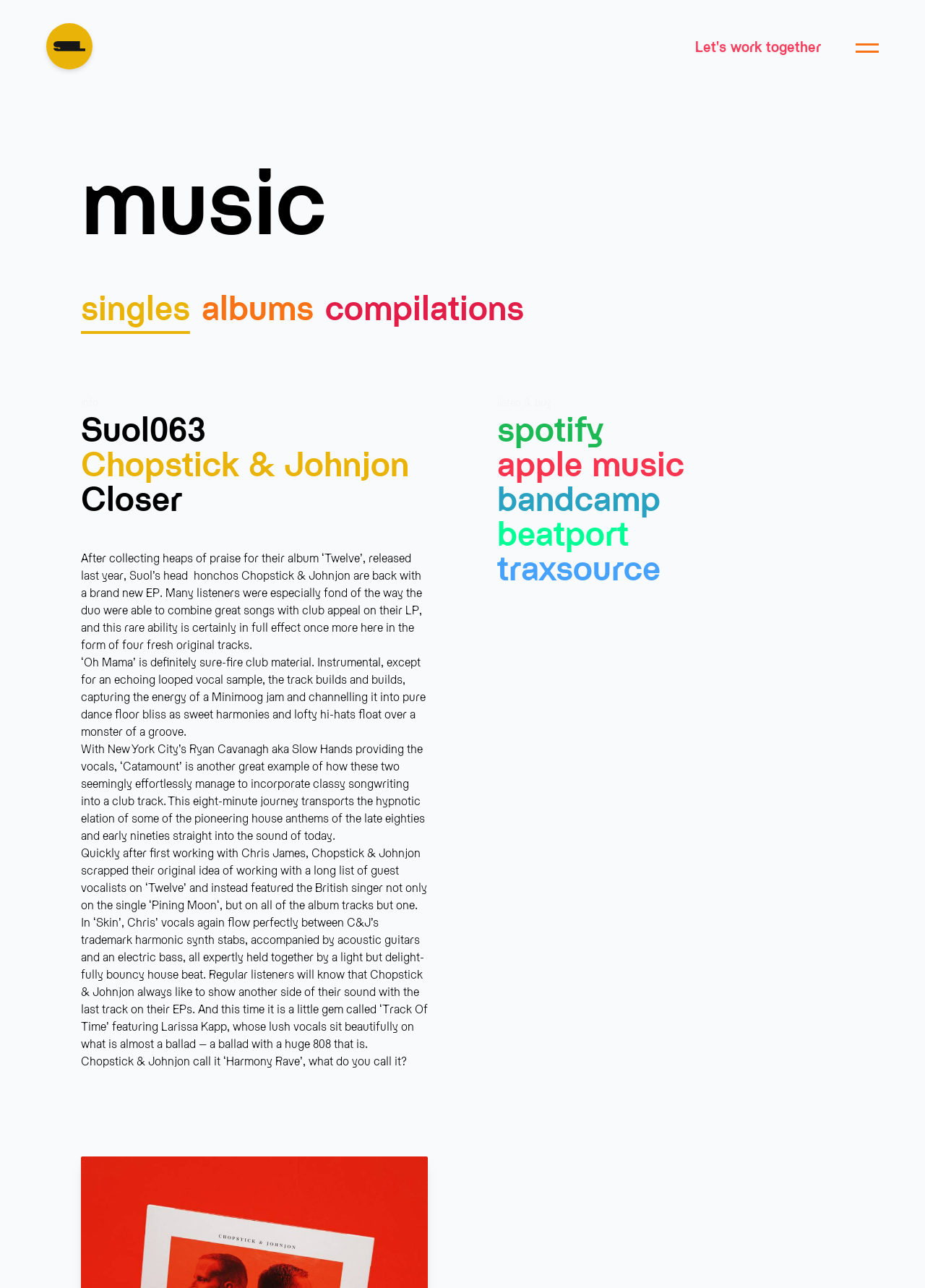What is the name of the music duo?
Refer to the image and provide a one-word or short phrase answer.

Chopstick & Johnjon